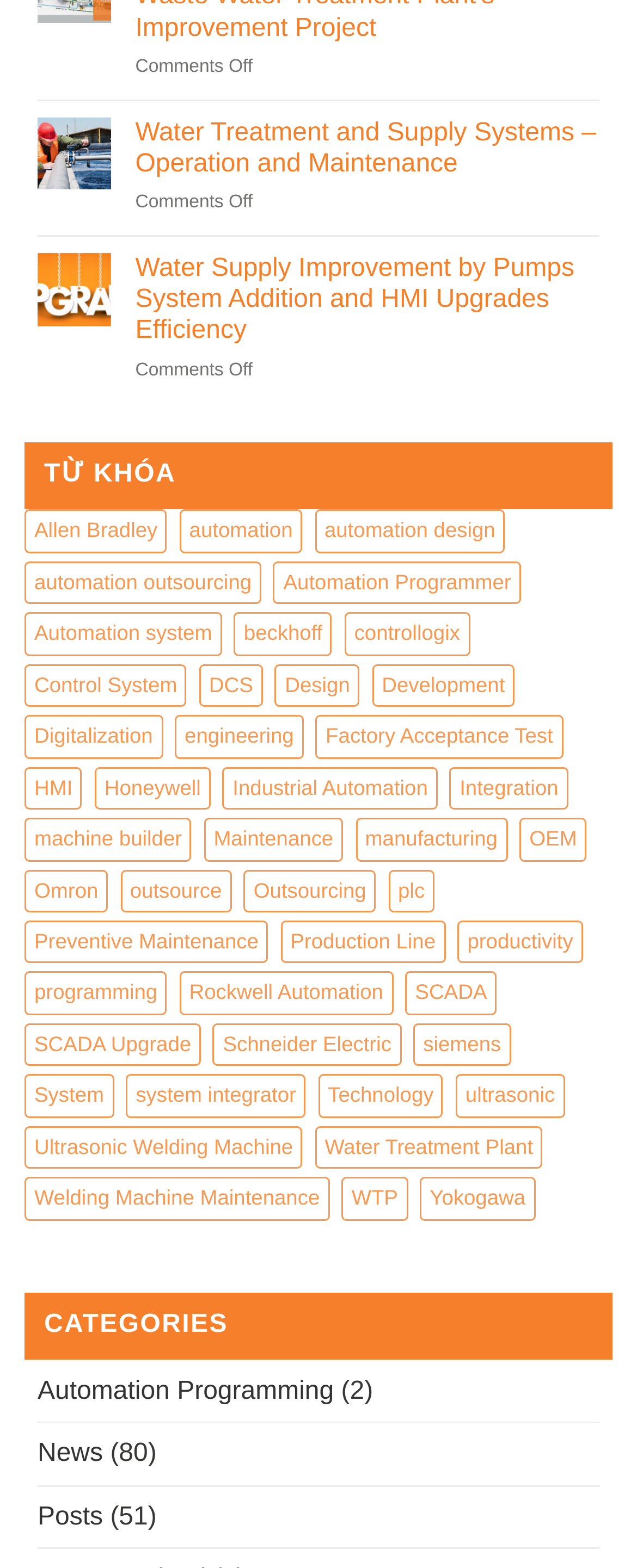Pinpoint the bounding box coordinates of the area that must be clicked to complete this instruction: "Click on the link 'Water Treatment and Supply Systems – Operation and Maintenance'".

[0.212, 0.075, 0.941, 0.115]